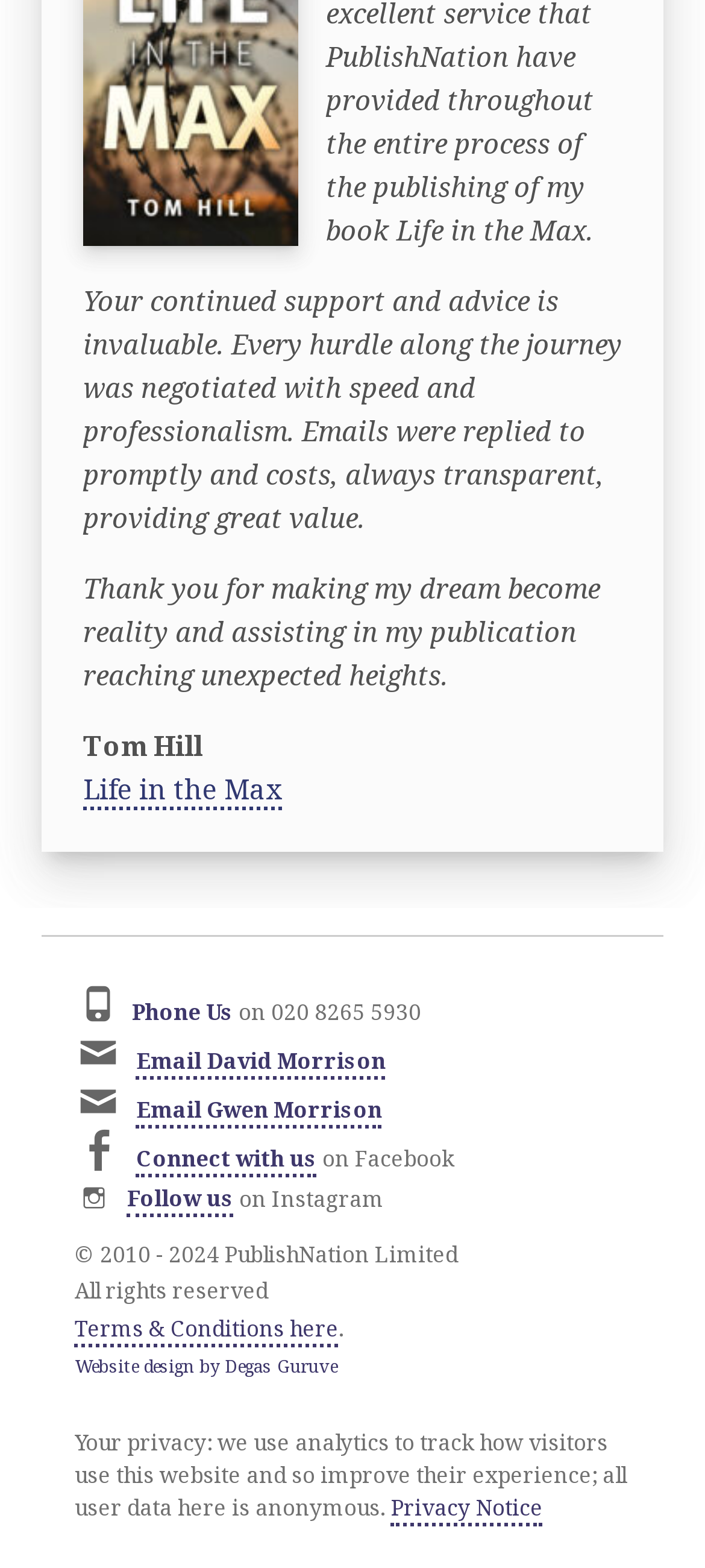Identify the bounding box coordinates of the clickable region required to complete the instruction: "View Terms & Conditions". The coordinates should be given as four float numbers within the range of 0 and 1, i.e., [left, top, right, bottom].

[0.106, 0.837, 0.48, 0.859]